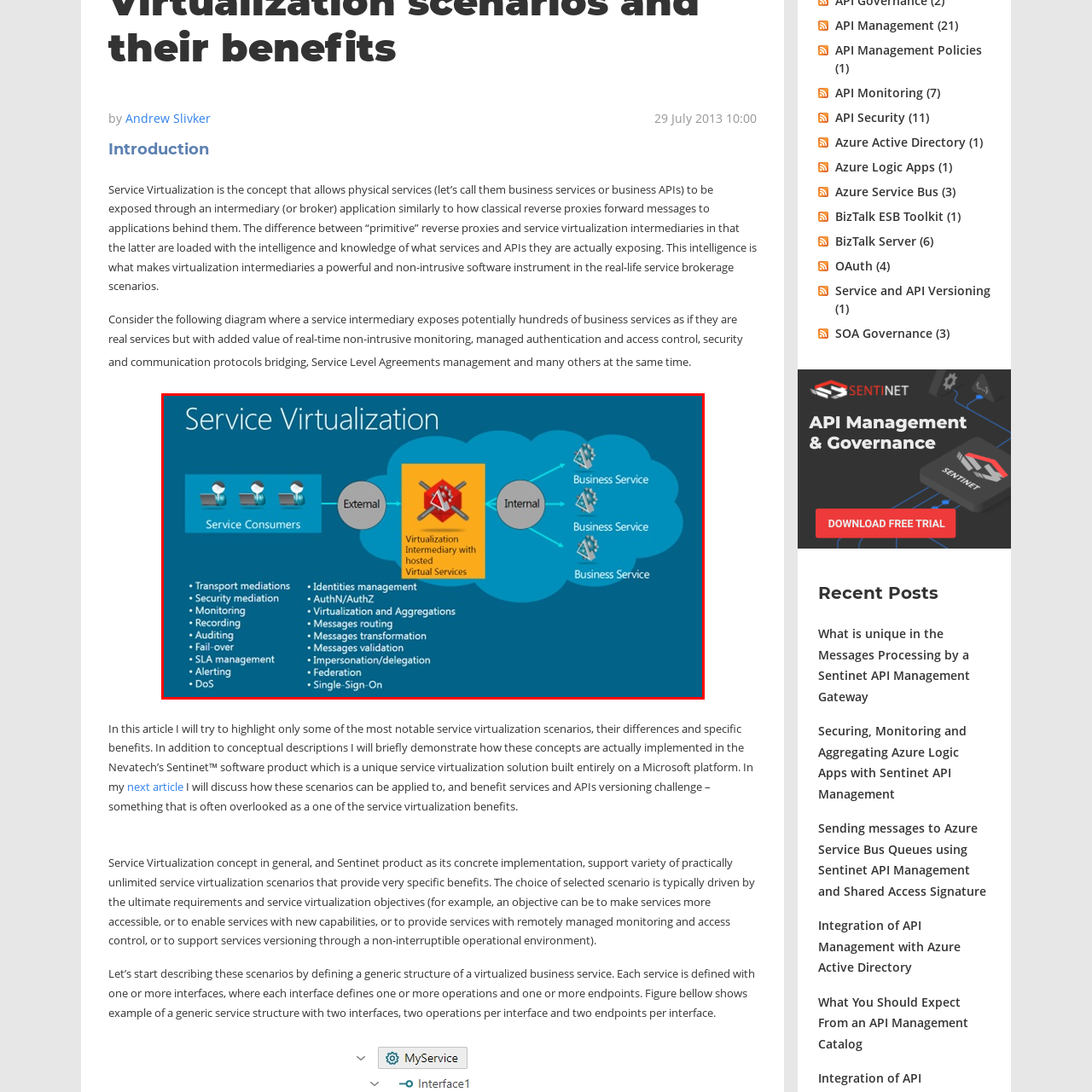What is one of the key functionalities of Service Virtualization?
Concentrate on the image bordered by the red bounding box and offer a comprehensive response based on the image details.

One of the key functionalities of Service Virtualization is transport mediation, which is listed as one of the benefits beneath the Virtualization Intermediary in the diagram.